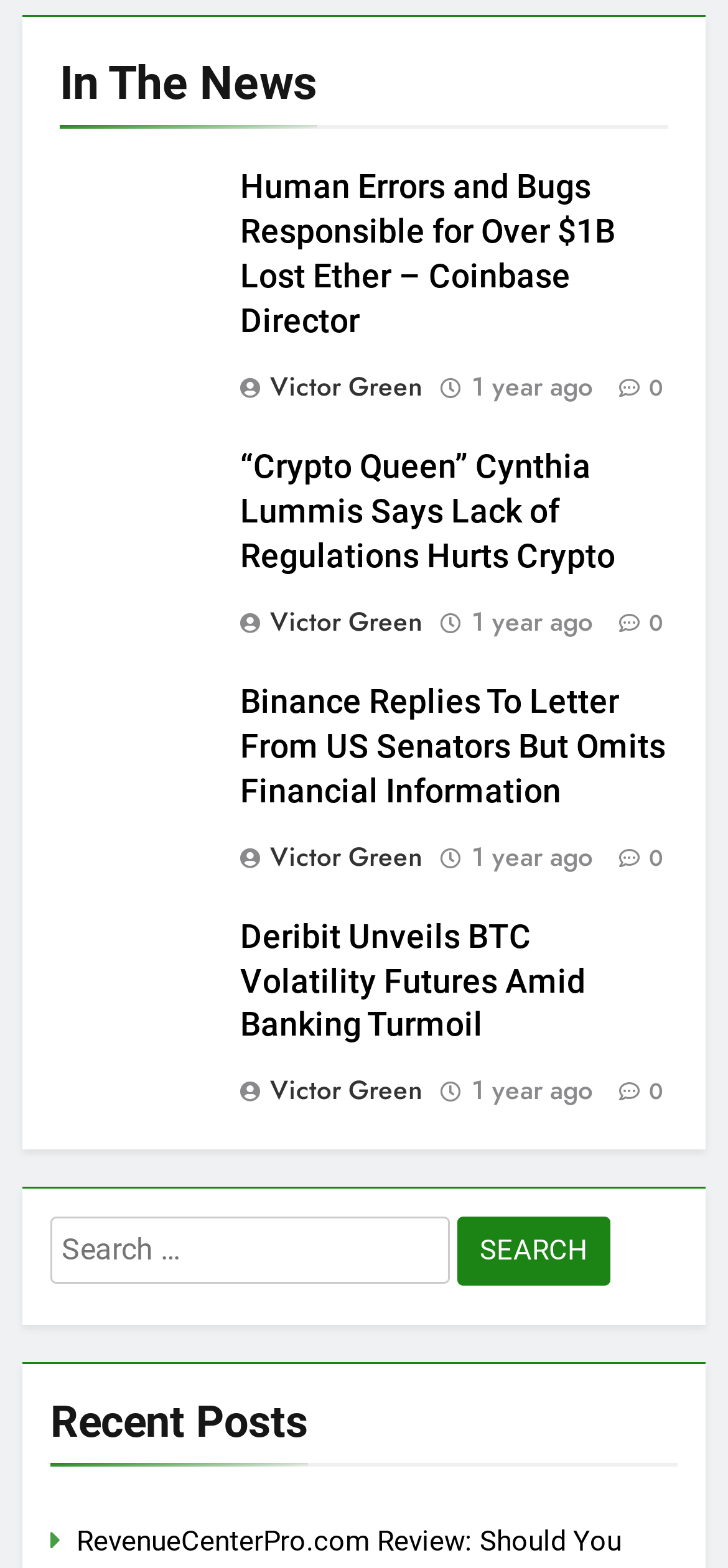Please find the bounding box coordinates for the clickable element needed to perform this instruction: "Search for news".

[0.069, 0.776, 0.931, 0.827]